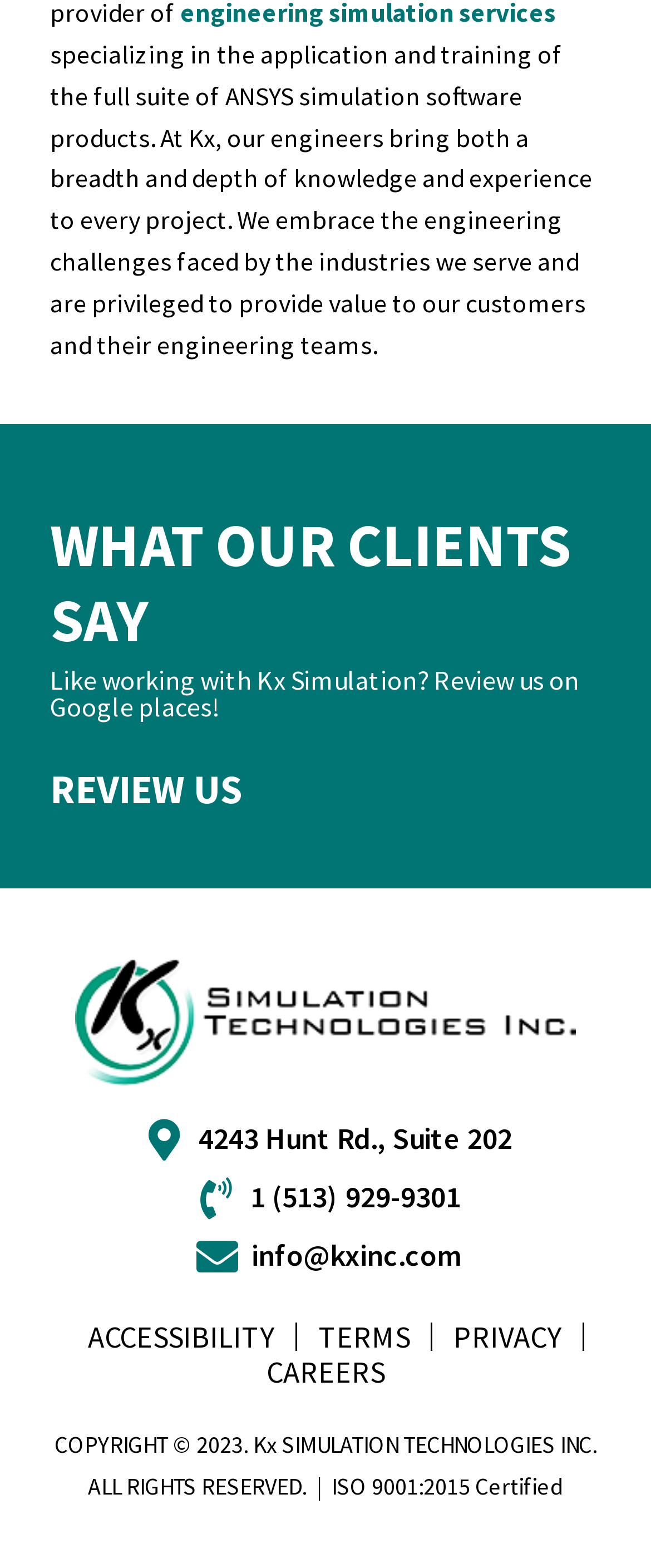How can customers review the company?
Answer the question using a single word or phrase, according to the image.

On Google places